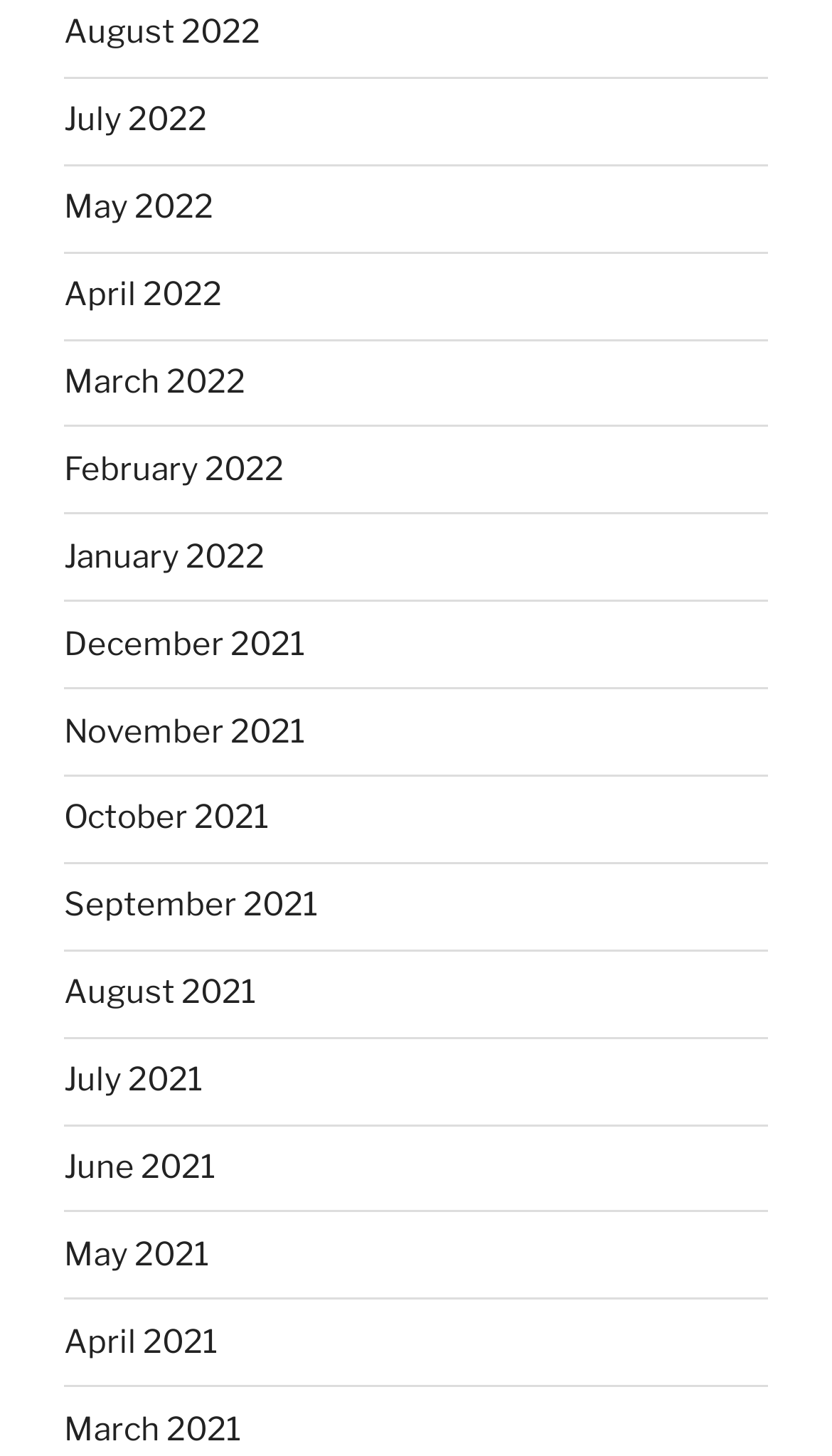How many links are there on the webpage?
Look at the image and answer with only one word or phrase.

12